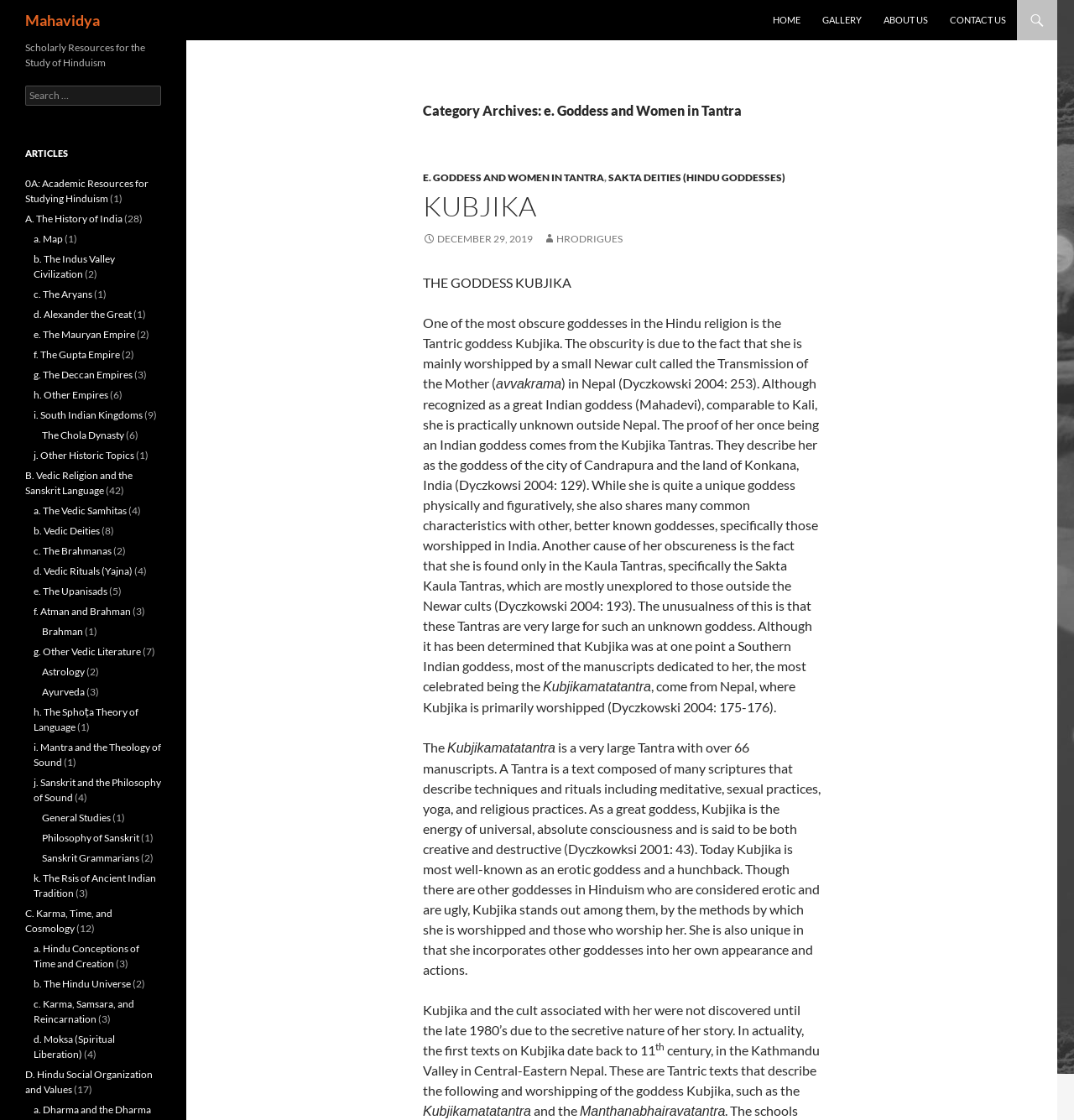Respond to the question with just a single word or phrase: 
What is the name of the Tantra dedicated to Kubjika?

Kubjikamatatantra